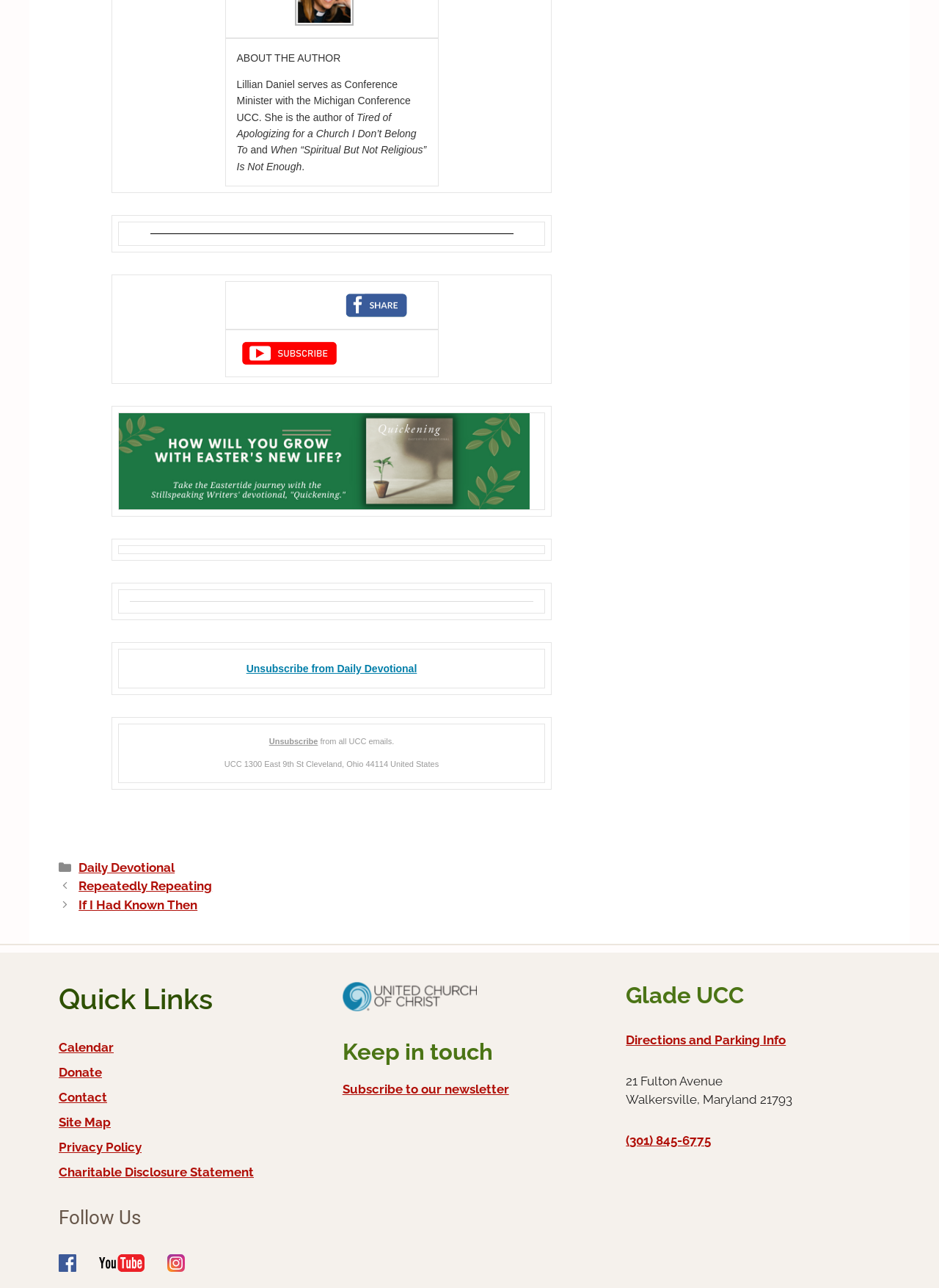Use a single word or phrase to respond to the question:
Who is the author of the article?

Lillian Daniel